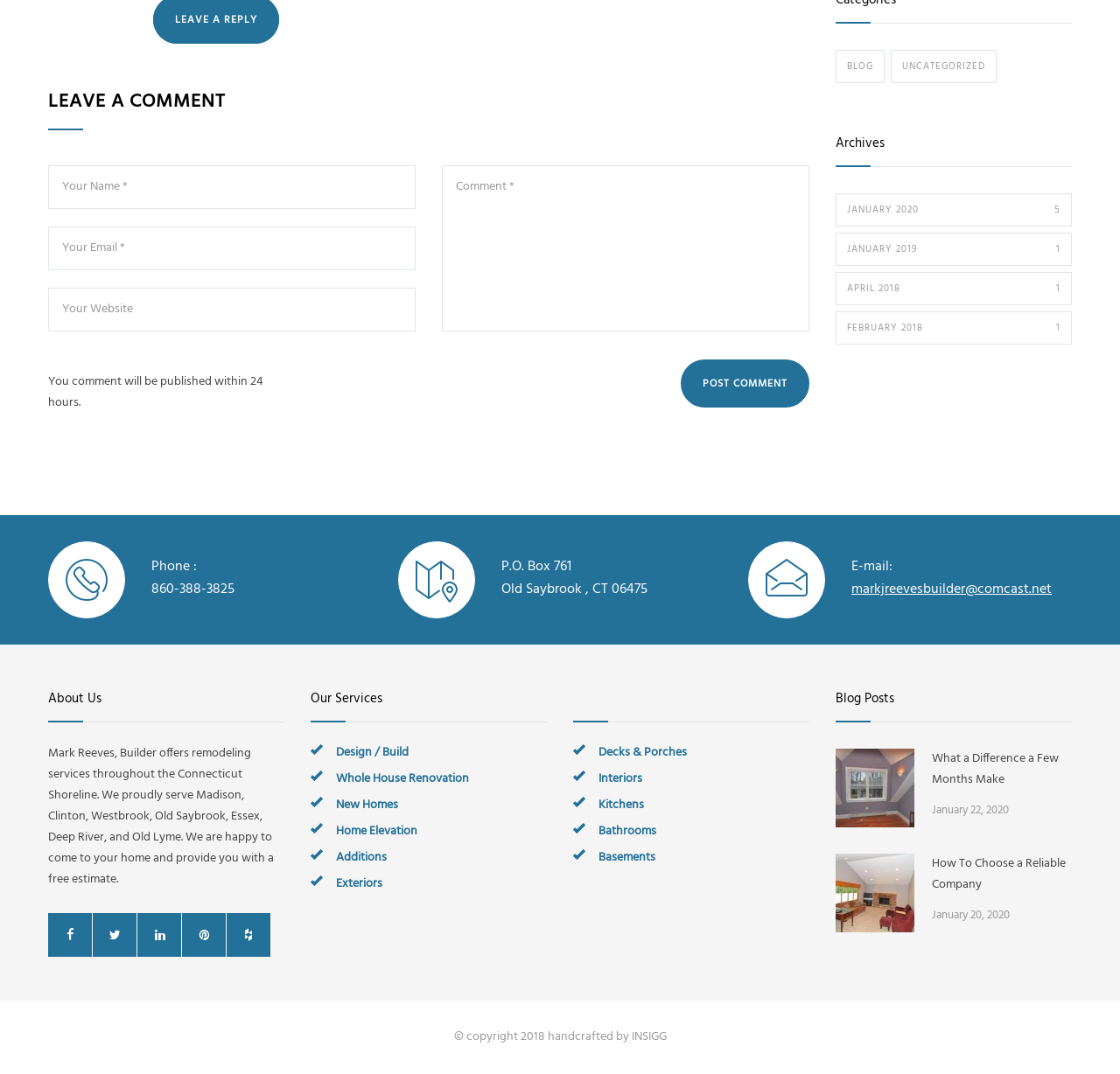Using the description "input value="Comment *" Comment *", locate and provide the bounding box of the UI element.

[0.395, 0.154, 0.723, 0.309]